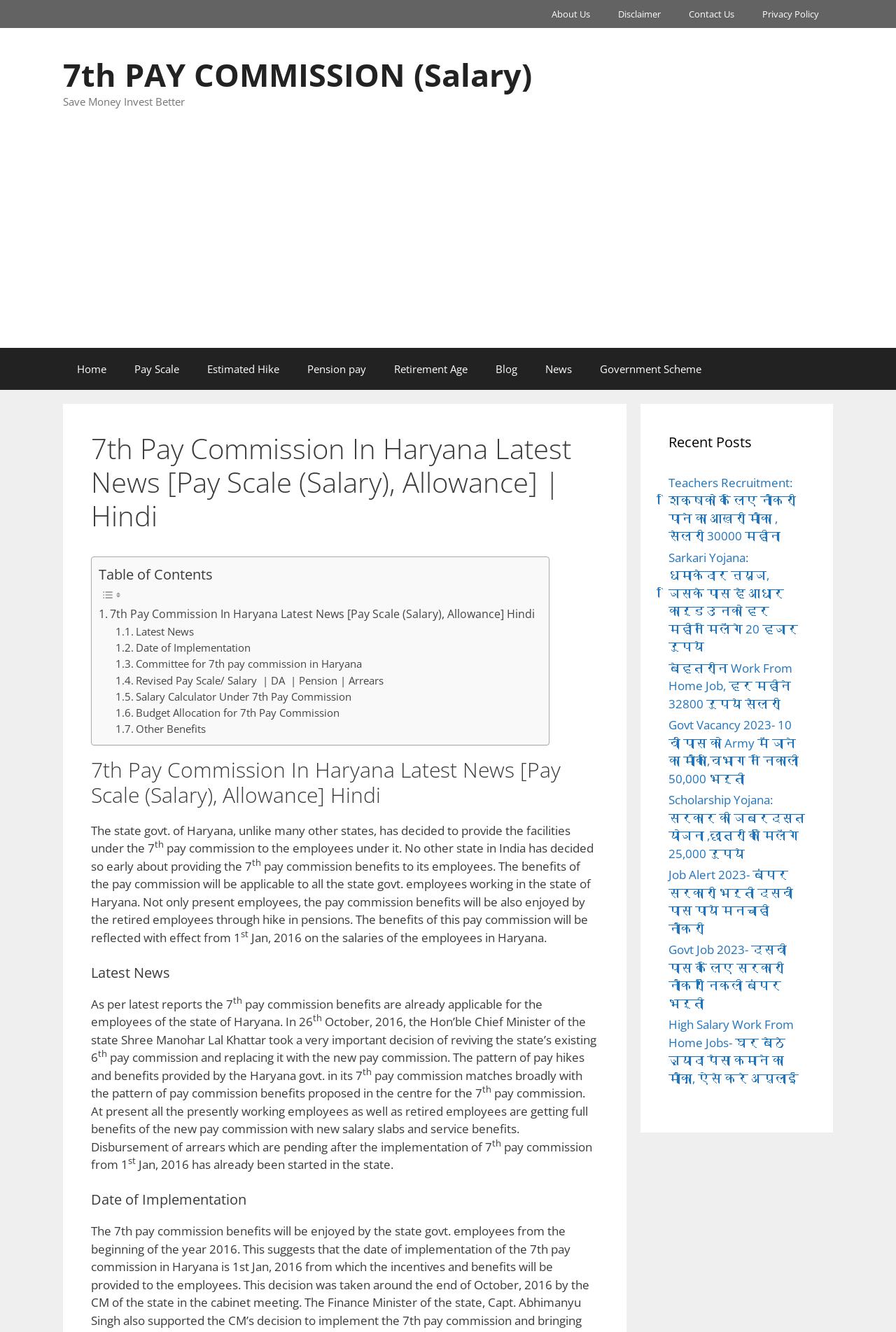Please find the bounding box coordinates of the element that needs to be clicked to perform the following instruction: "Check 'Recent Posts'". The bounding box coordinates should be four float numbers between 0 and 1, represented as [left, top, right, bottom].

[0.746, 0.324, 0.898, 0.34]